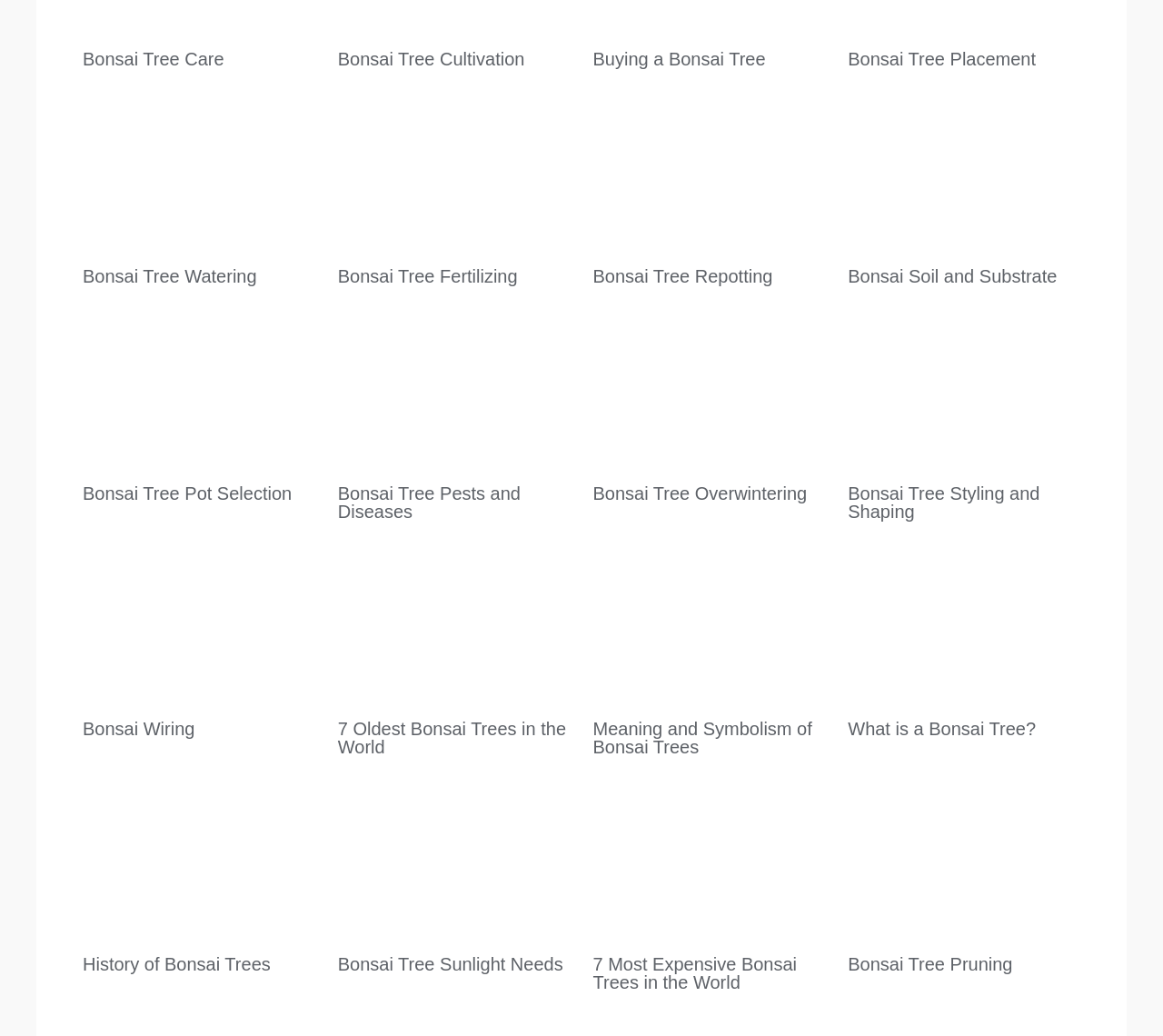Given the webpage screenshot and the description, determine the bounding box coordinates (top-left x, top-left y, bottom-right x, bottom-right y) that define the location of the UI element matching this description: Bonsai Wiring

[0.071, 0.694, 0.167, 0.713]